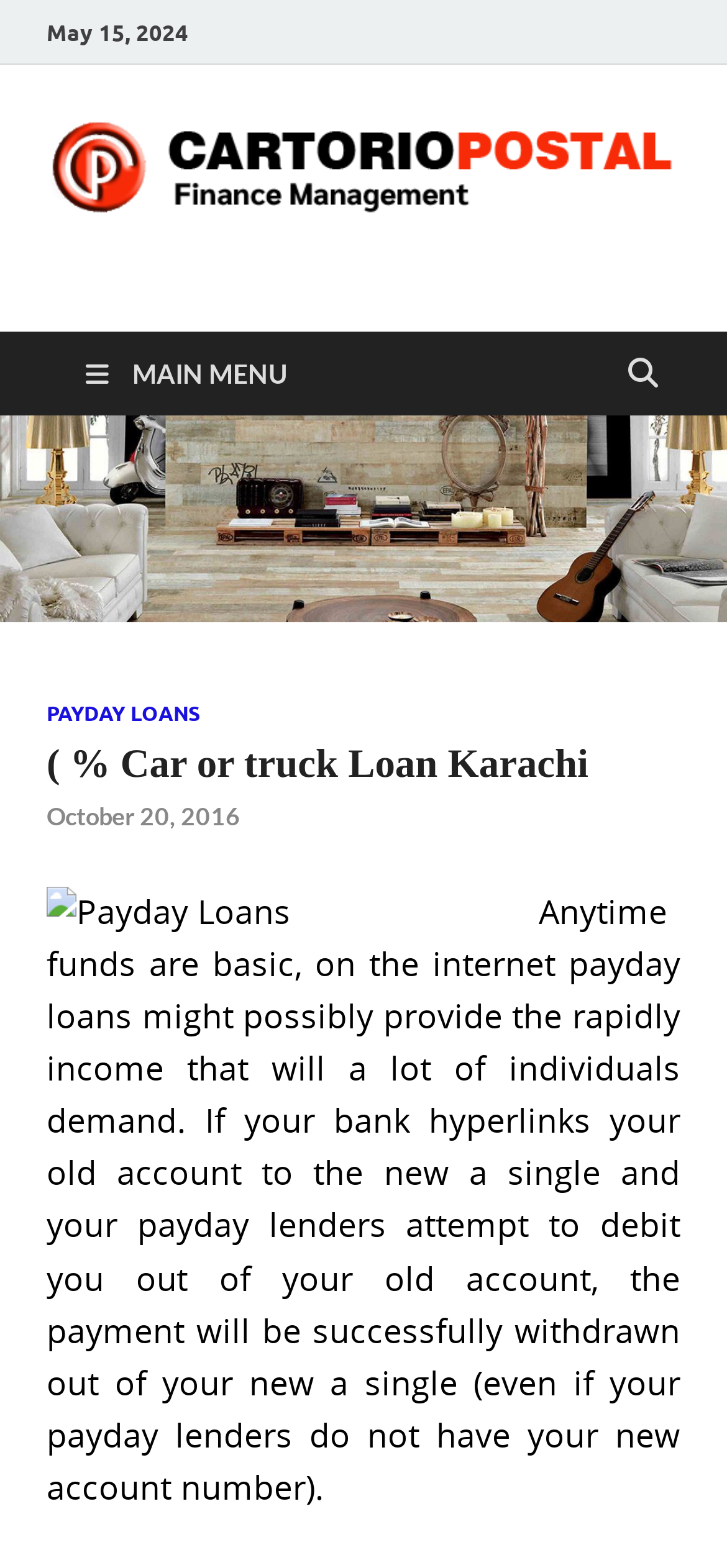Analyze the image and provide a detailed answer to the question: What is the topic of finance management mentioned on the webpage?

The topic of finance management mentioned on the webpage is related to car loans, as indicated by the heading element with the text '( % Car or truck Loan Karachi'.